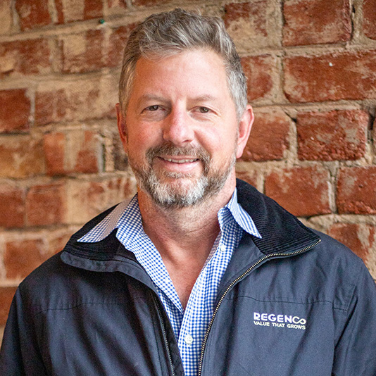What is the color of Dr. Moore's jacket?
Using the visual information, respond with a single word or phrase.

Dark